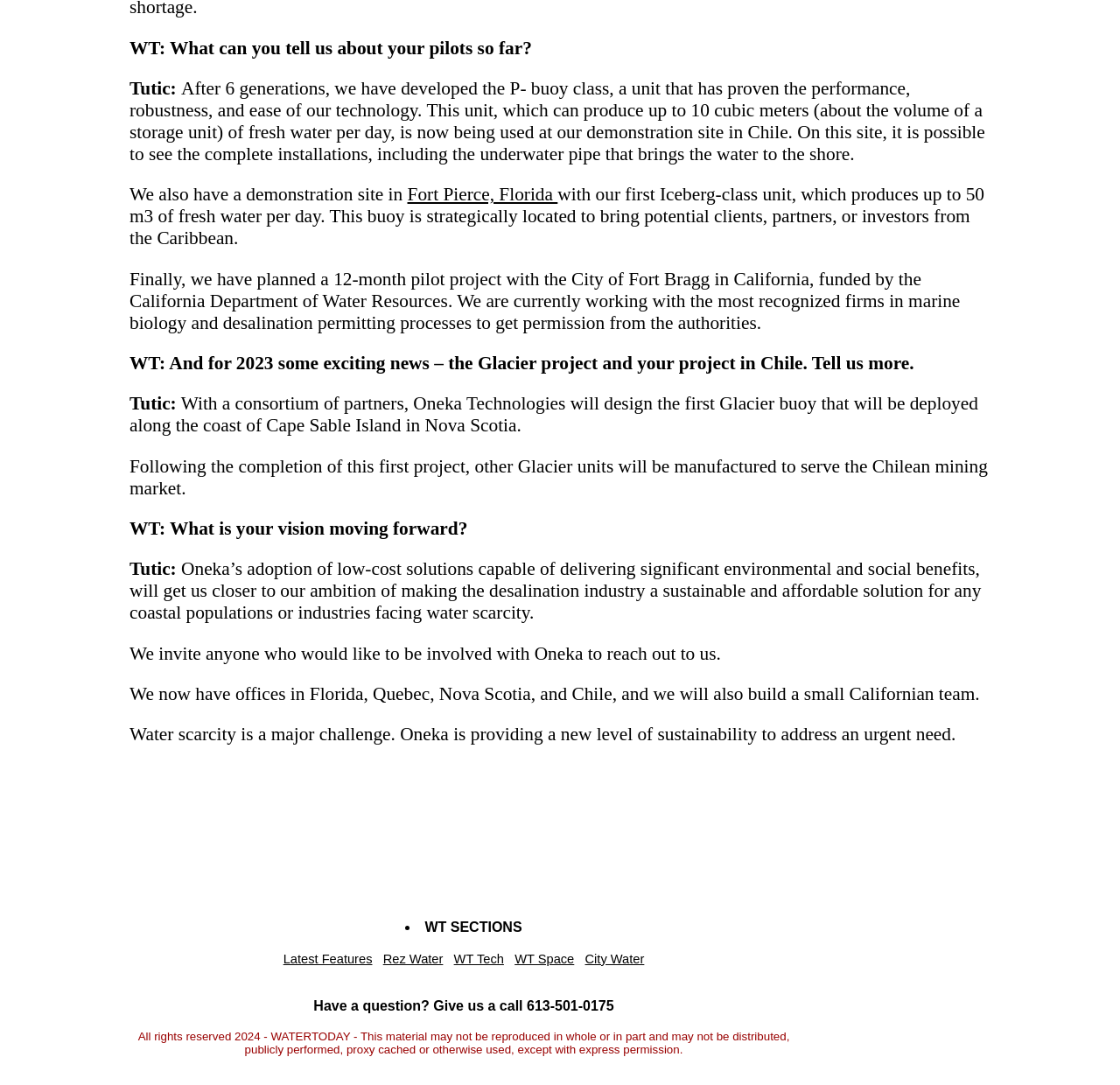Highlight the bounding box coordinates of the element you need to click to perform the following instruction: "Click on 'Latest Features'."

[0.253, 0.877, 0.332, 0.89]